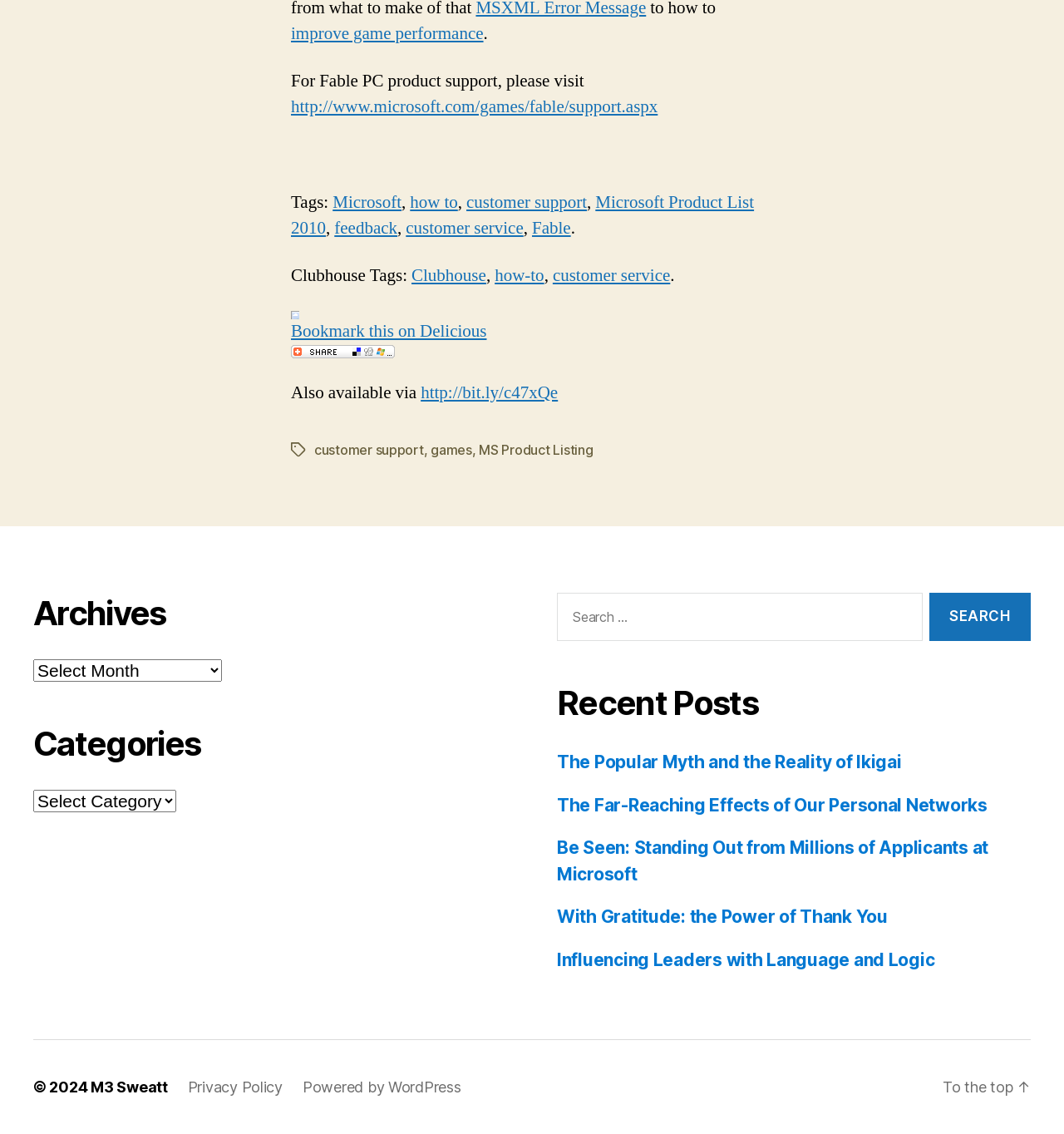What is the purpose of the 'Search for:' field?
From the screenshot, supply a one-word or short-phrase answer.

To search the website